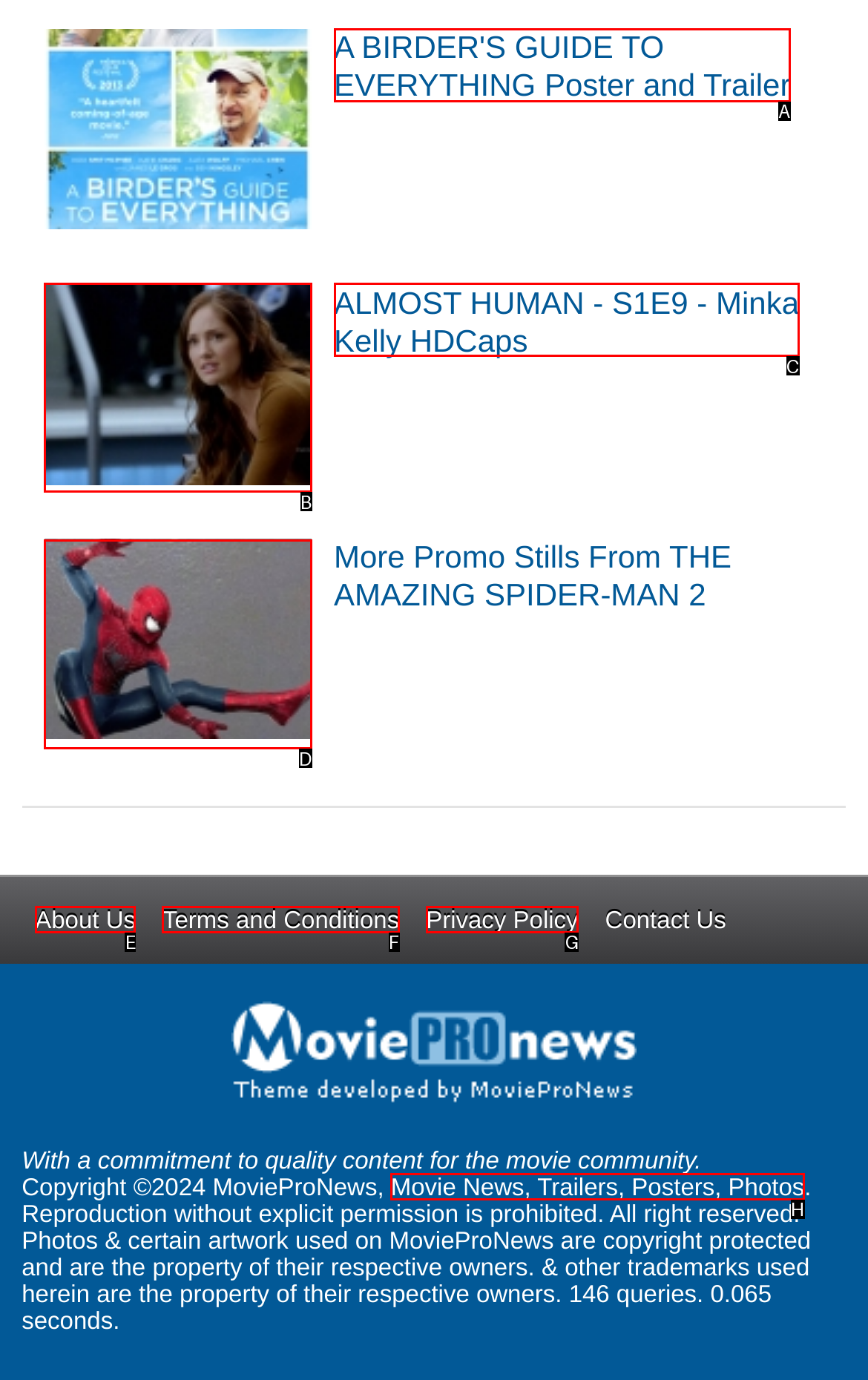What is the letter of the UI element you should click to View More Promo Stills From THE AMAZING SPIDER-MAN 2? Provide the letter directly.

D